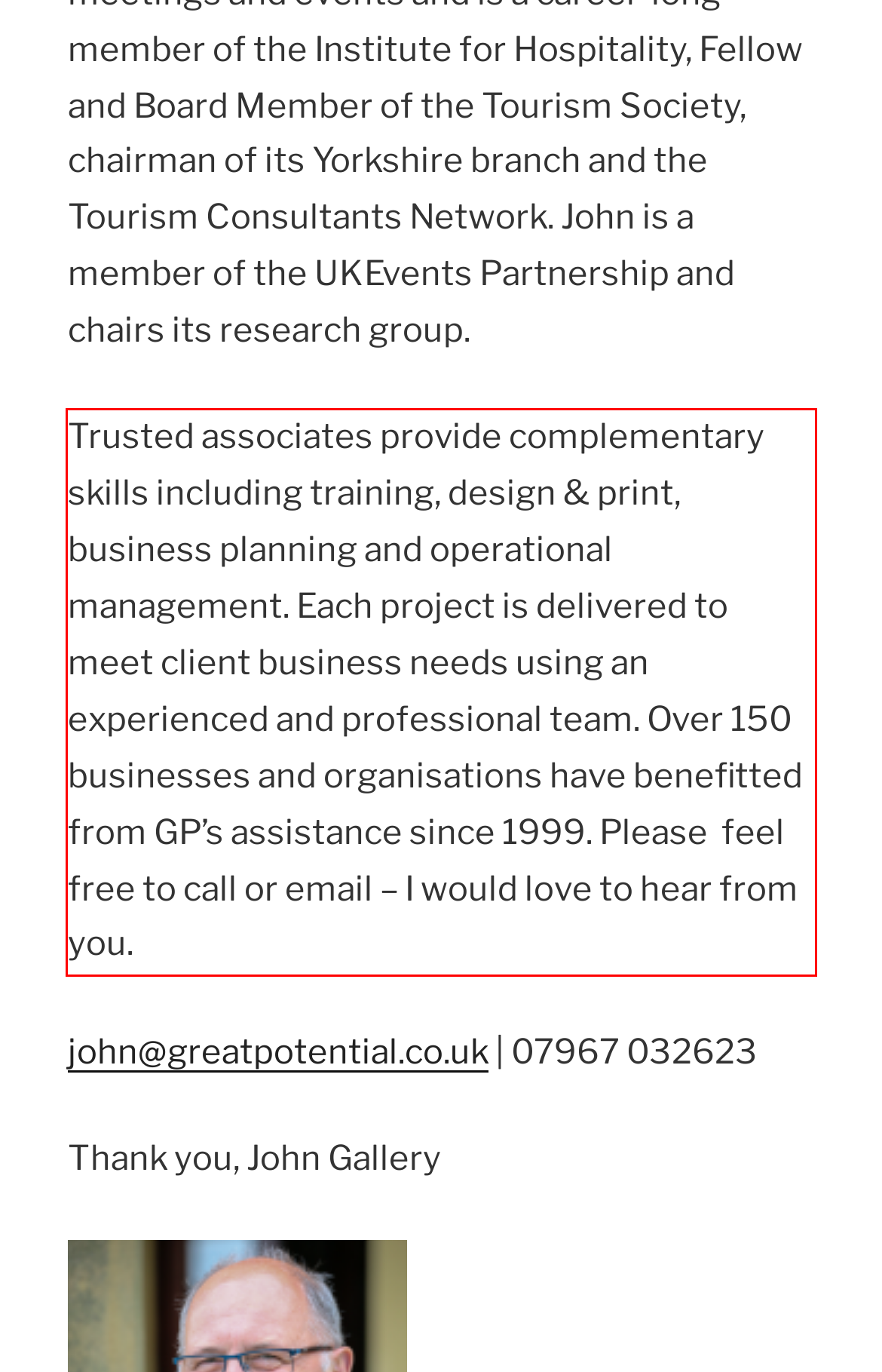Within the screenshot of the webpage, locate the red bounding box and use OCR to identify and provide the text content inside it.

Trusted associates provide complementary skills including training, design & print, business planning and operational management. Each project is delivered to meet client business needs using an experienced and professional team. Over 150 businesses and organisations have benefitted from GP’s assistance since 1999. Please feel free to call or email – I would love to hear from you.